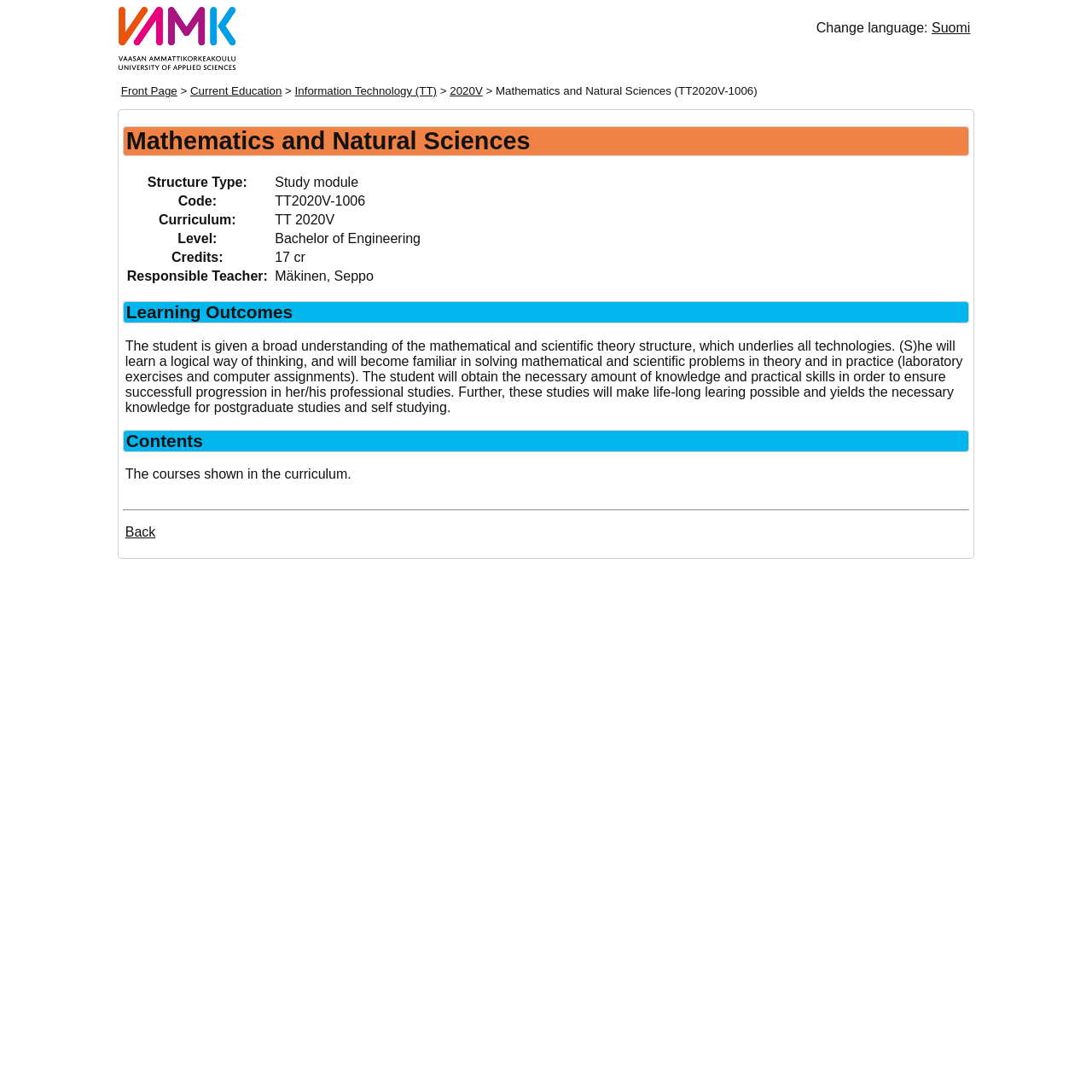Detail the features and information presented on the webpage.

The webpage is about the course "Mathematics and Natural Sciences (TT2020V-1006)" offered by VAMK. At the top left corner, there is a VAMK logo and a link to the VAMK website. Next to the logo, there is a language selection option with a link to switch to Finnish. 

Below the language selection, there is a navigation menu with links to the front page, current education, information technology, and 2020V. The course title "Mathematics and Natural Sciences (TT2020V-1006)" is displayed prominently.

The main content of the page is divided into sections. The first section is a table with five rows, each containing information about the course, including its structure type, code, curriculum, level, and credits. 

Below the table, there are three headings: "Mathematics and Natural Sciences", "Learning Outcomes", and "Contents". The "Learning Outcomes" section describes the skills and knowledge students will gain from the course, including a broad understanding of mathematical and scientific theory, logical thinking, and problem-solving skills. 

The "Contents" section briefly mentions that the courses shown in the curriculum will be covered. A horizontal separator line divides the "Contents" section from the bottom section, which contains a "Back" link.